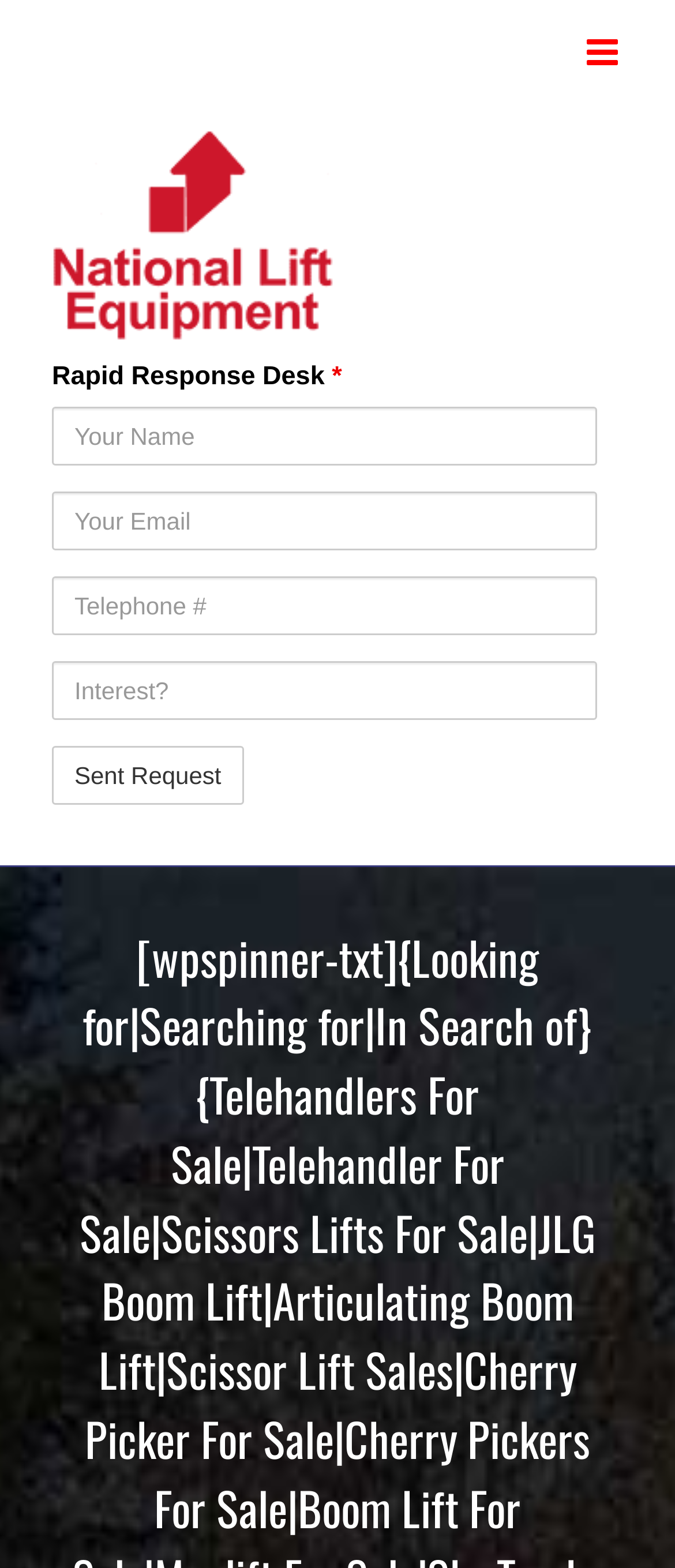What is the function of the 'Toggle mobile menu' link?
Based on the screenshot, give a detailed explanation to answer the question.

The 'Toggle mobile menu' link is located at the top-right corner of the webpage, with a bounding box of [0.869, 0.022, 0.923, 0.045]. The link is described as 'expanded: False' and 'controls: mobile-menu-main-menu', indicating that it is used to expand or collapse the mobile menu.